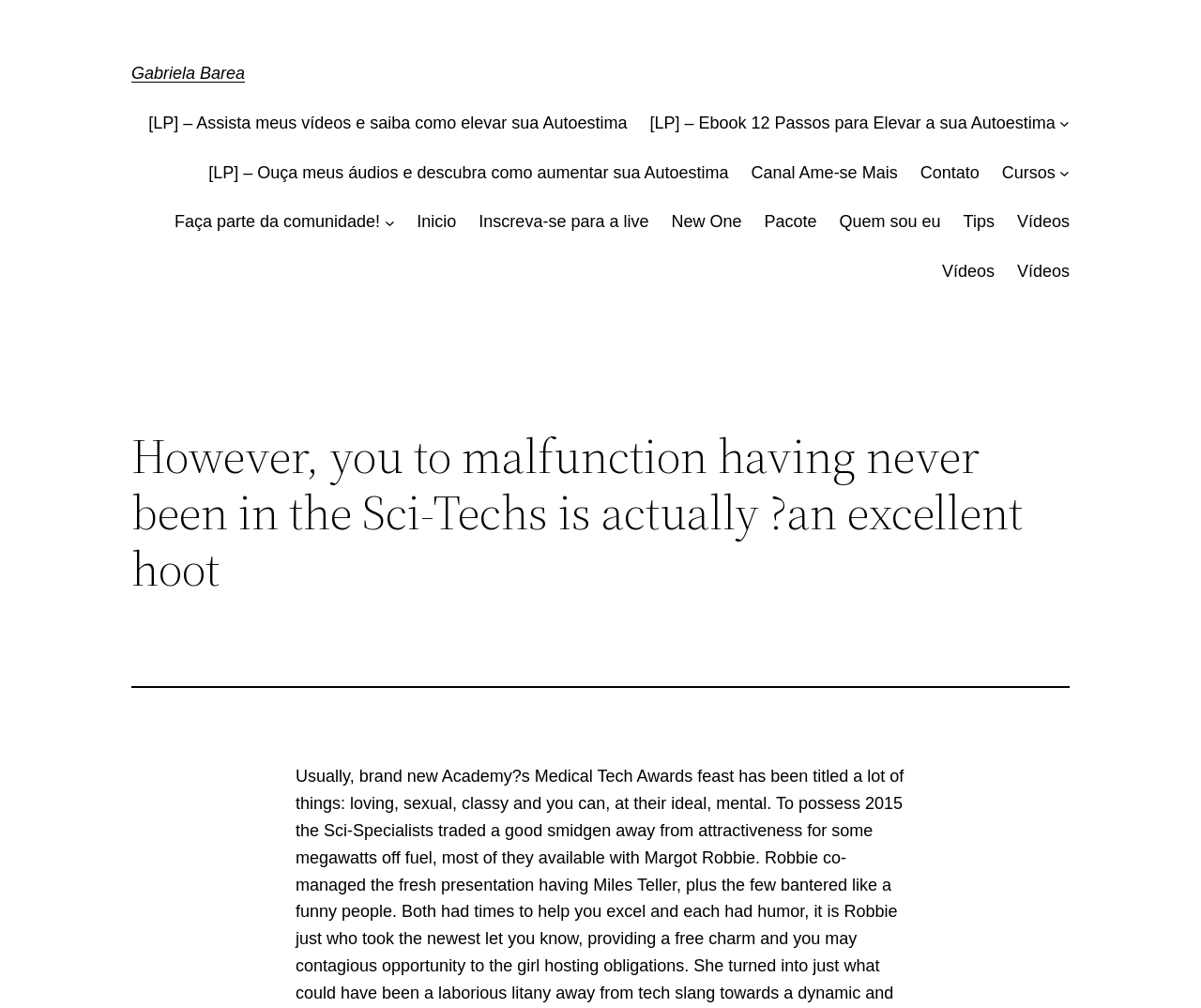Please specify the bounding box coordinates of the clickable section necessary to execute the following command: "Open the Ebook 12 Passos para Elevar a sua Autoestima link".

[0.541, 0.109, 0.879, 0.136]